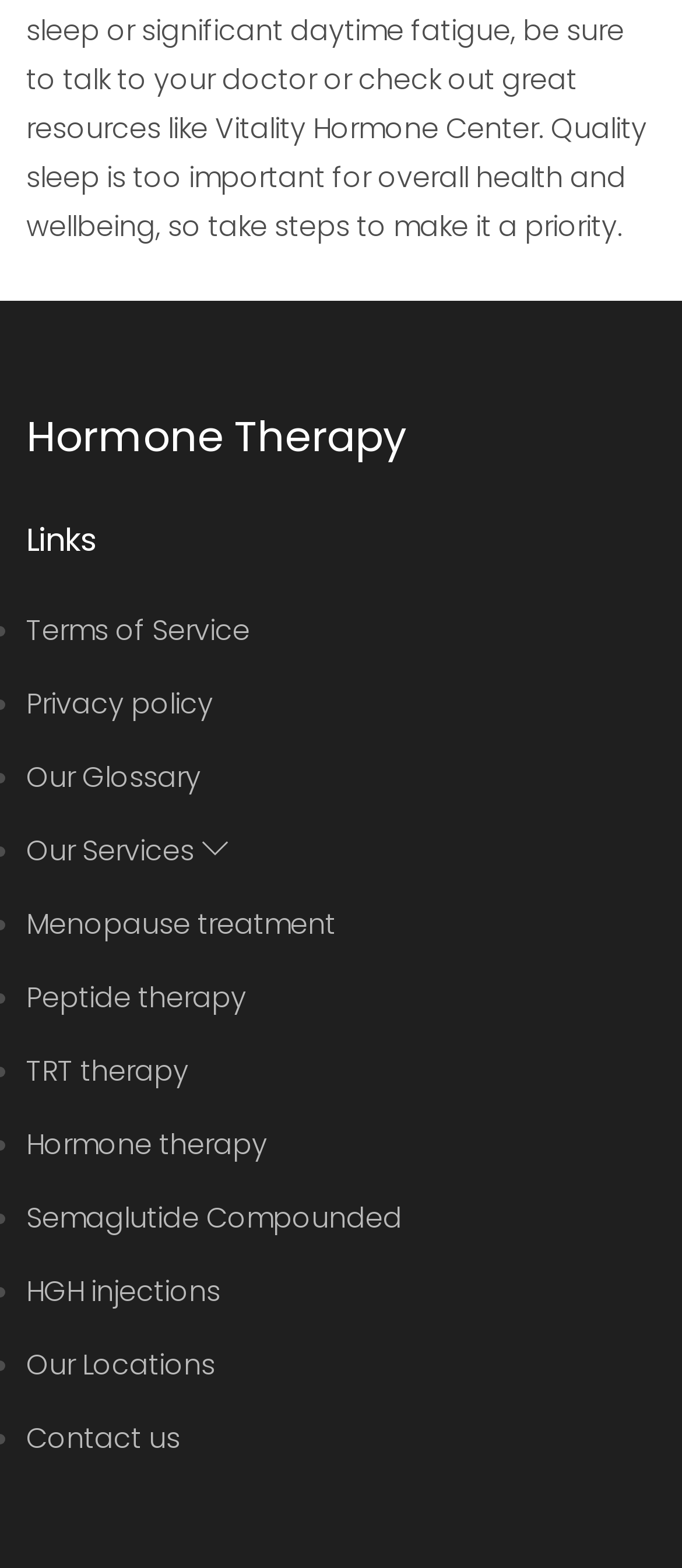Please indicate the bounding box coordinates of the element's region to be clicked to achieve the instruction: "Learn about Menopause treatment". Provide the coordinates as four float numbers between 0 and 1, i.e., [left, top, right, bottom].

[0.038, 0.576, 0.492, 0.602]